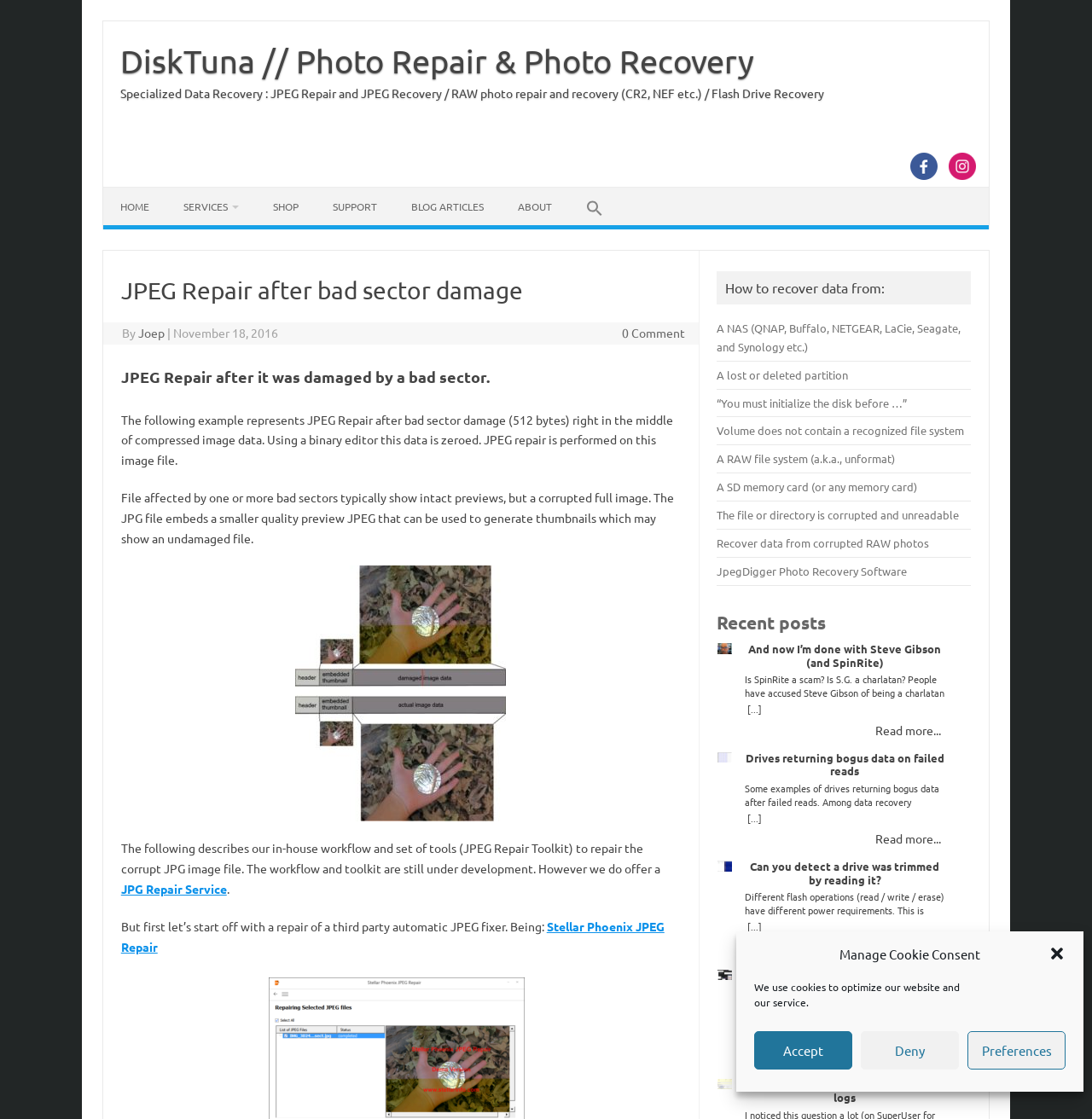Indicate the bounding box coordinates of the element that must be clicked to execute the instruction: "Follow us on Facebook". The coordinates should be given as four float numbers between 0 and 1, i.e., [left, top, right, bottom].

[0.83, 0.149, 0.862, 0.163]